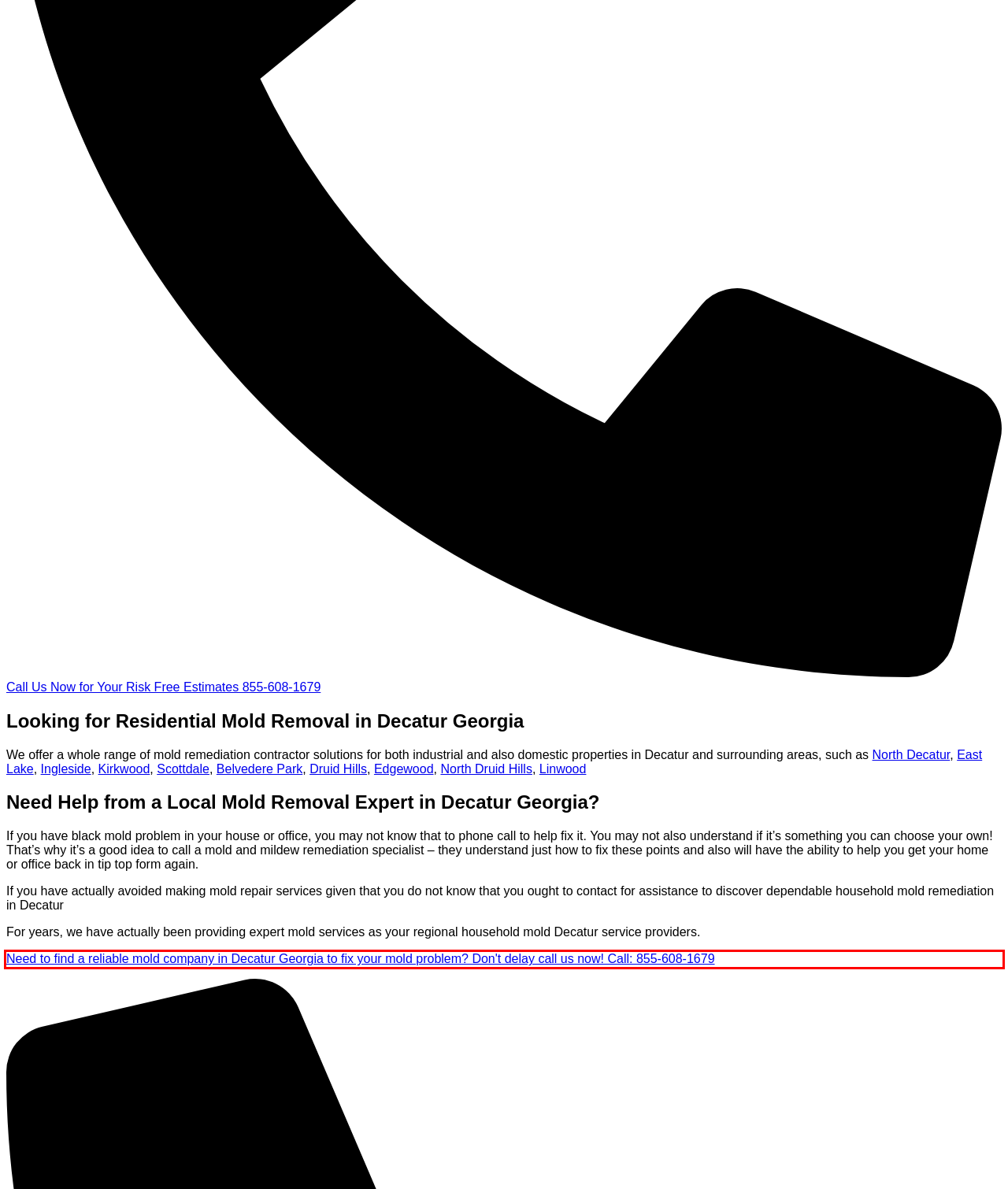Within the screenshot of the webpage, there is a red rectangle. Please recognize and generate the text content inside this red bounding box.

Need to find a reliable mold company in Decatur Georgia to fix your mold problem? Don't delay call us now! Call: 855-608-1679